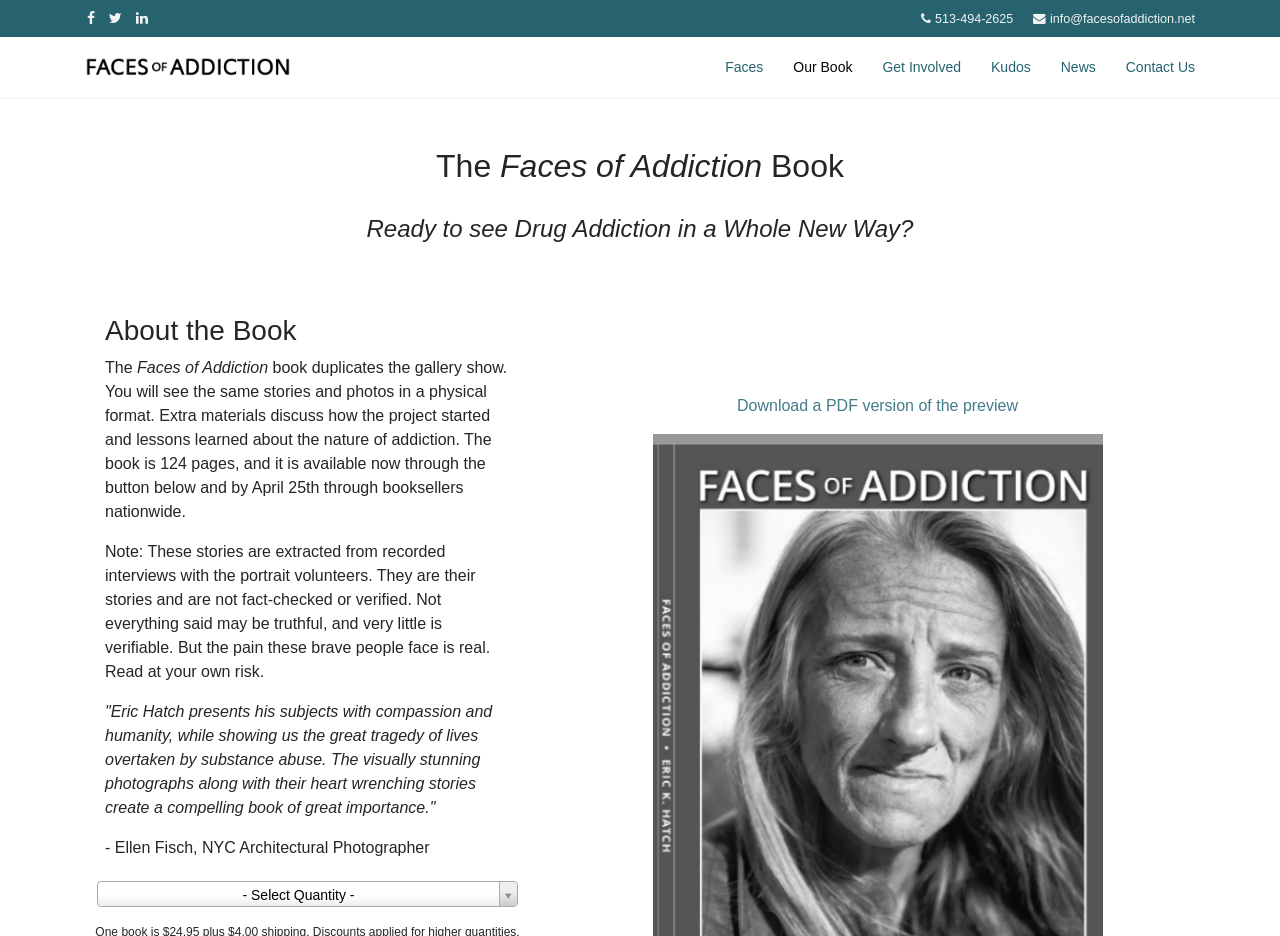Is the book available now?
Identify the answer in the screenshot and reply with a single word or phrase.

Yes